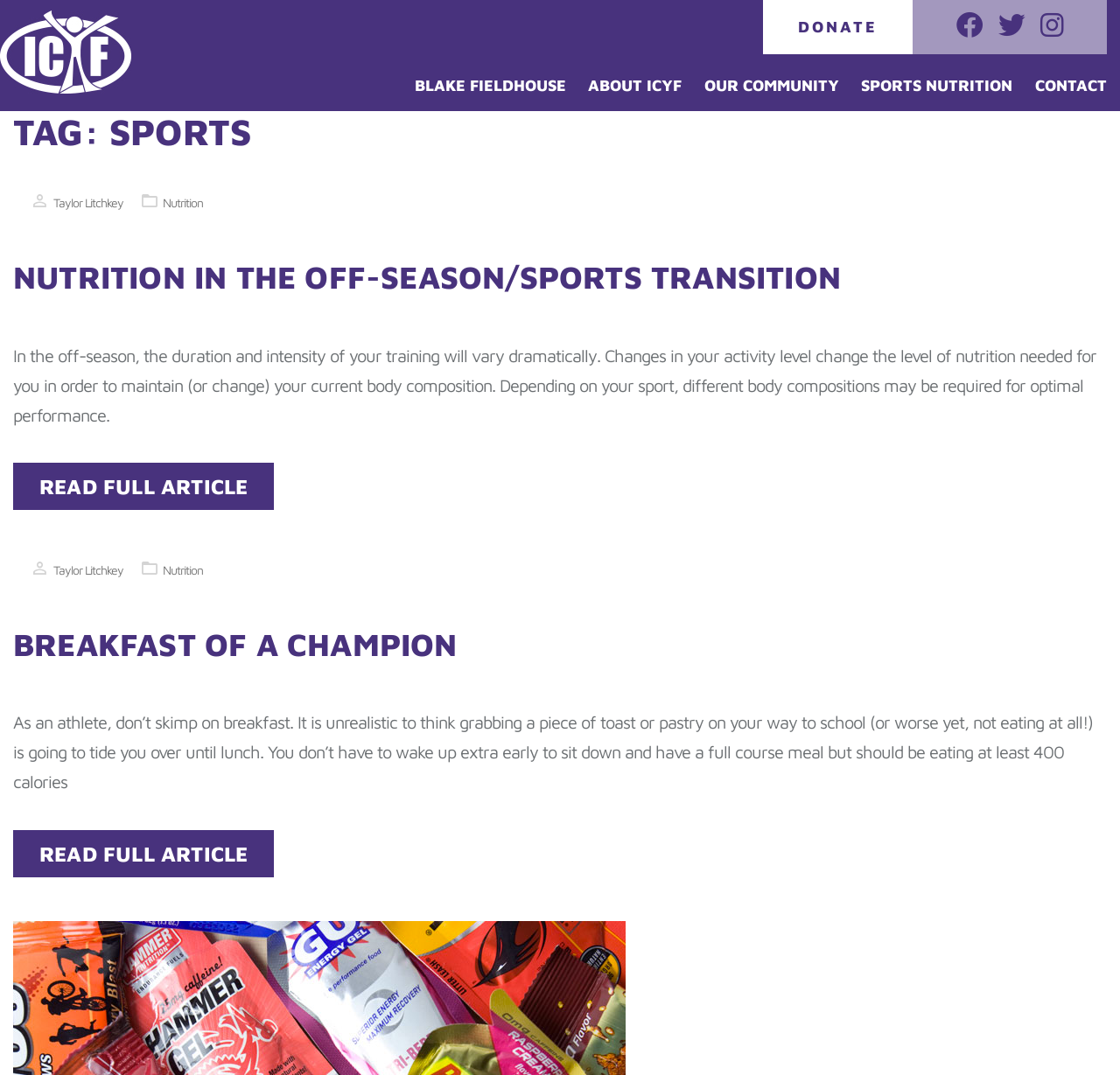Bounding box coordinates are specified in the format (top-left x, top-left y, bottom-right x, bottom-right y). All values are floating point numbers bounded between 0 and 1. Please provide the bounding box coordinate of the region this sentence describes: Taylor Litchkey

[0.027, 0.182, 0.11, 0.196]